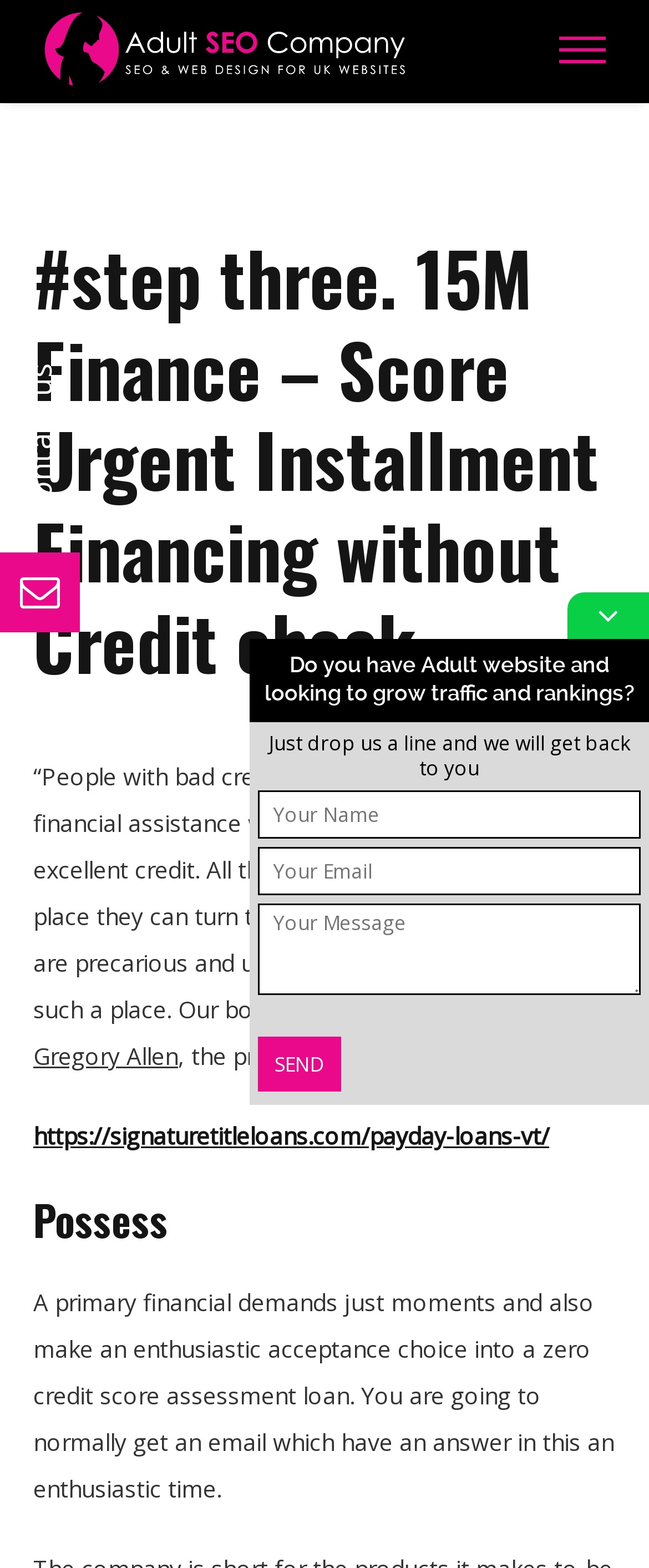Utilize the details in the image to give a detailed response to the question: What is the topic of the webpage related to?

The webpage contains a section asking 'Do you have Adult website and looking to grow traffic and rankings?', indicating that the topic of the webpage is related to SEO services for adult websites.